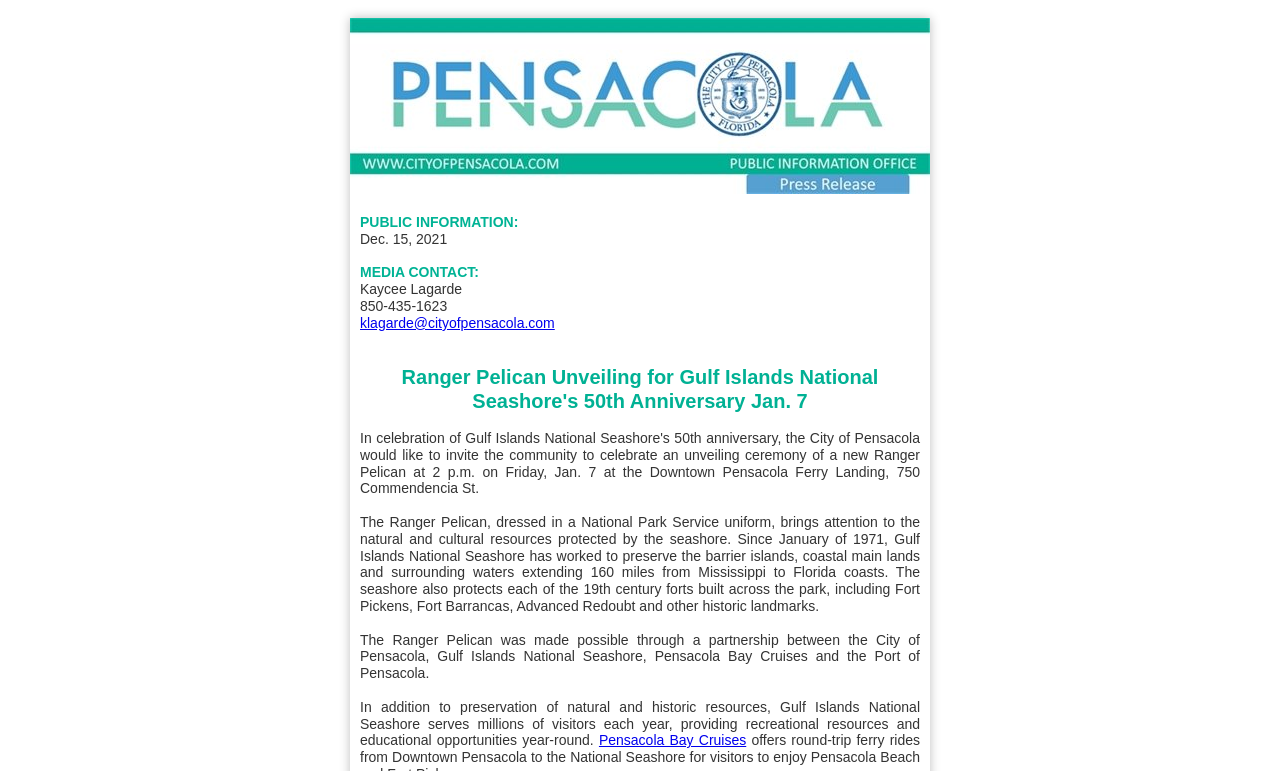Identify the bounding box for the UI element described as: "Pensacola Bay Cruises". The coordinates should be four float numbers between 0 and 1, i.e., [left, top, right, bottom].

[0.468, 0.95, 0.583, 0.971]